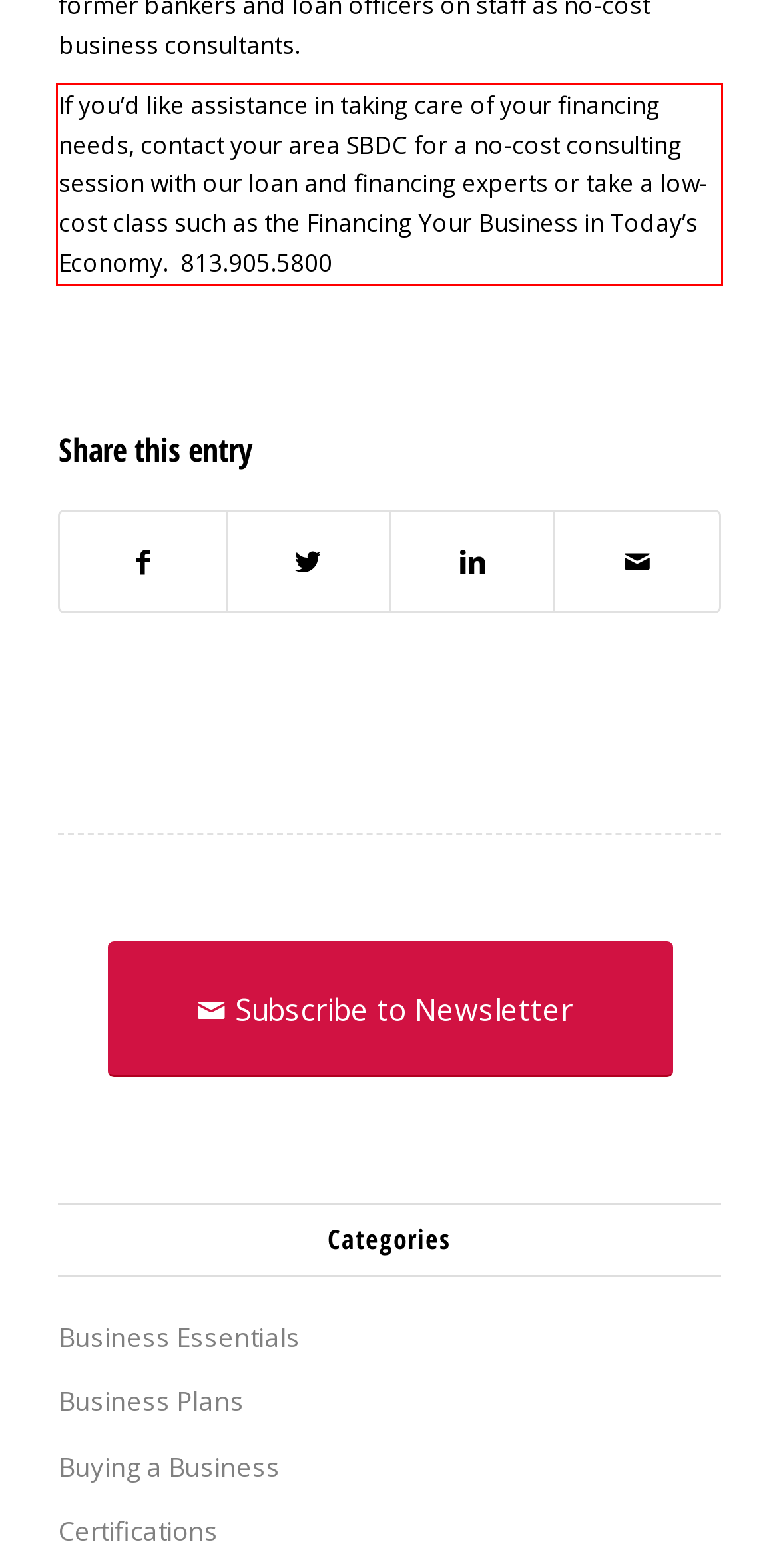You have a screenshot of a webpage, and there is a red bounding box around a UI element. Utilize OCR to extract the text within this red bounding box.

If you’d like assistance in taking care of your financing needs, contact your area SBDC for a no-cost consulting session with our loan and financing experts or take a low-cost class such as the Financing Your Business in Today’s Economy. 813.905.5800